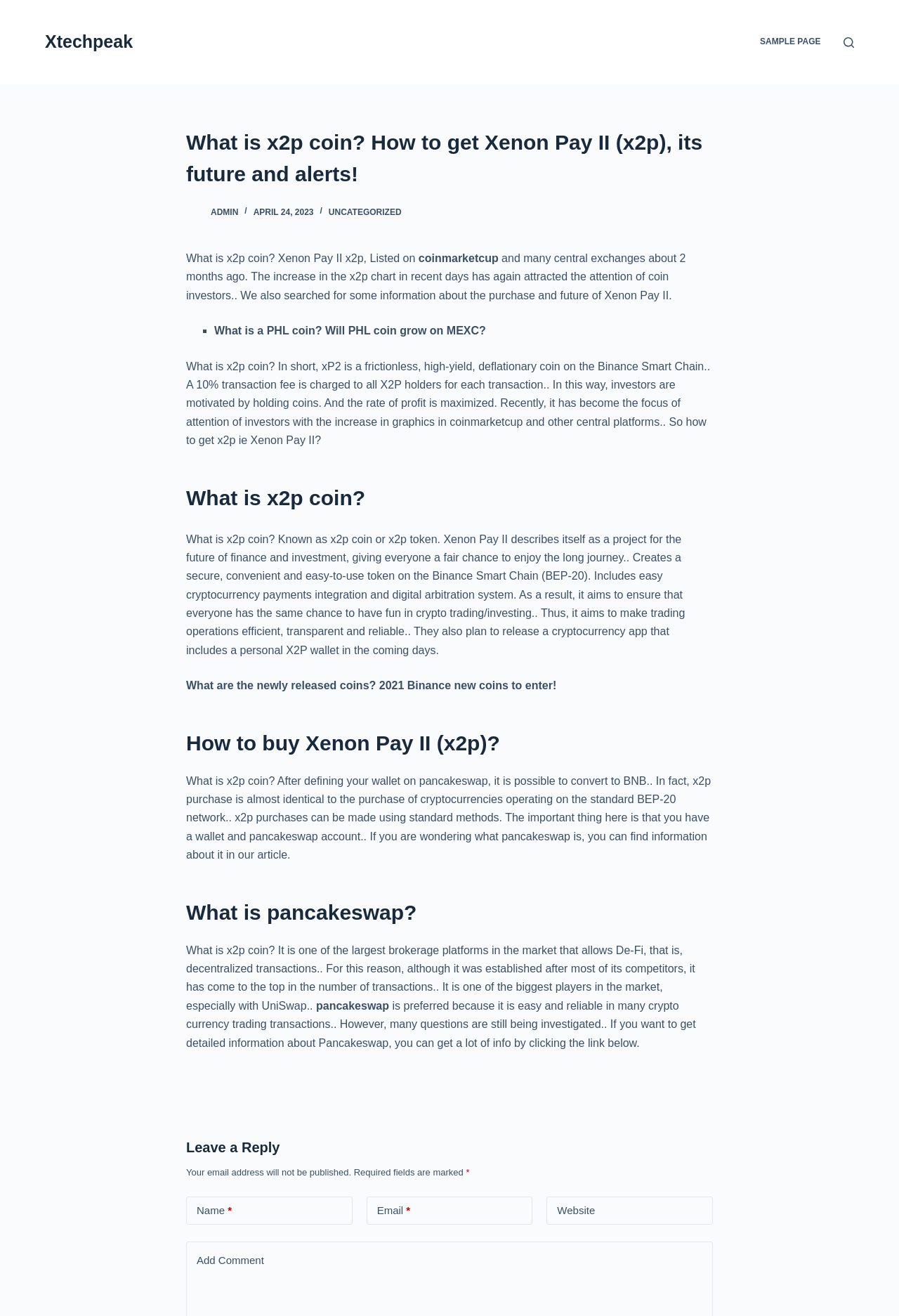What is x2p coin?
From the screenshot, supply a one-word or short-phrase answer.

Xenon Pay II